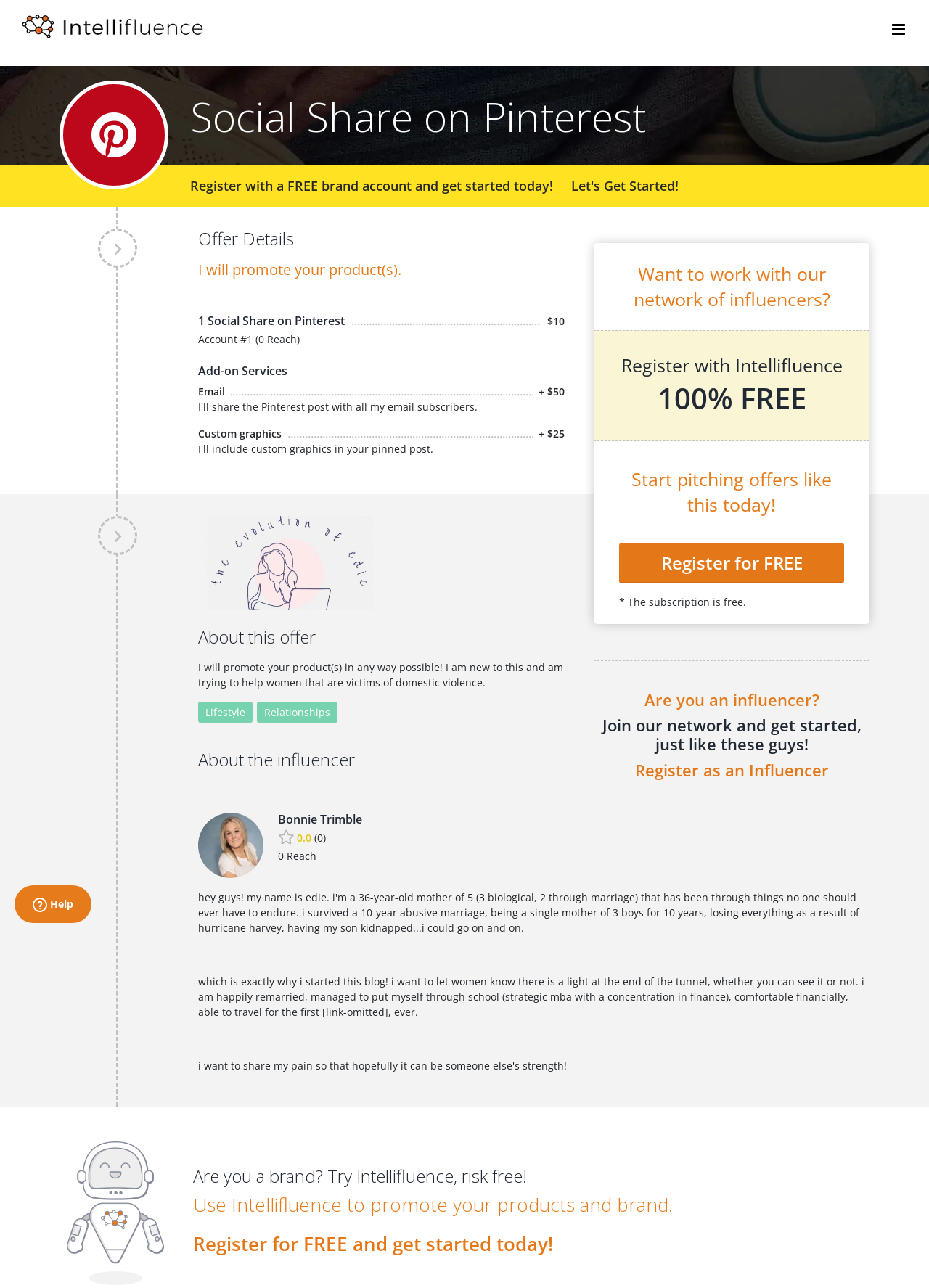Please look at the image and answer the question with a detailed explanation: What is the name of the influencer?

I found the answer by looking at the section 'About the influencer' where there is an image and a heading with the name 'Bonnie Trimble'.